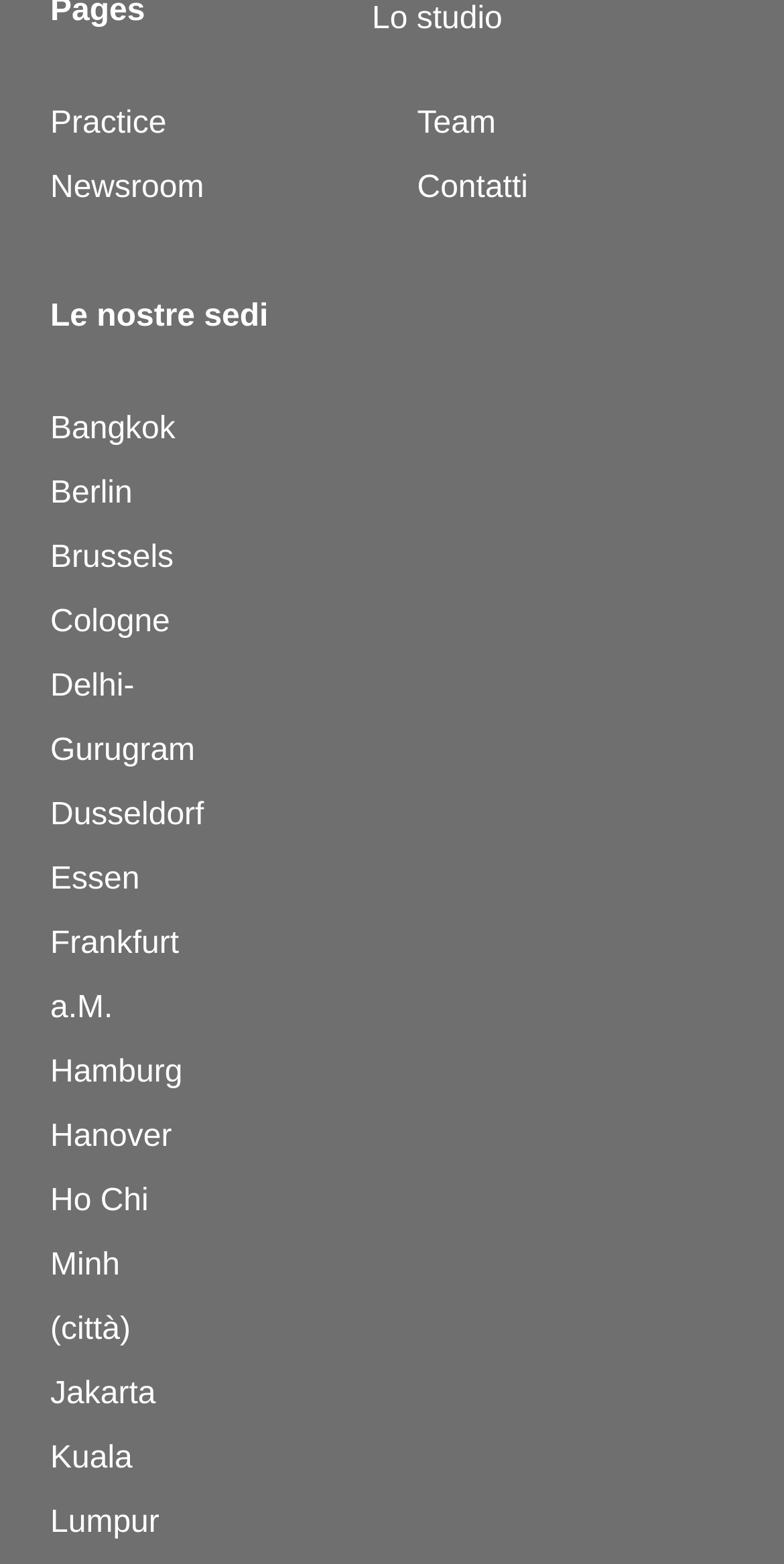Given the element description "Kuala Lumpur", identify the bounding box of the corresponding UI element.

[0.064, 0.921, 0.203, 0.984]